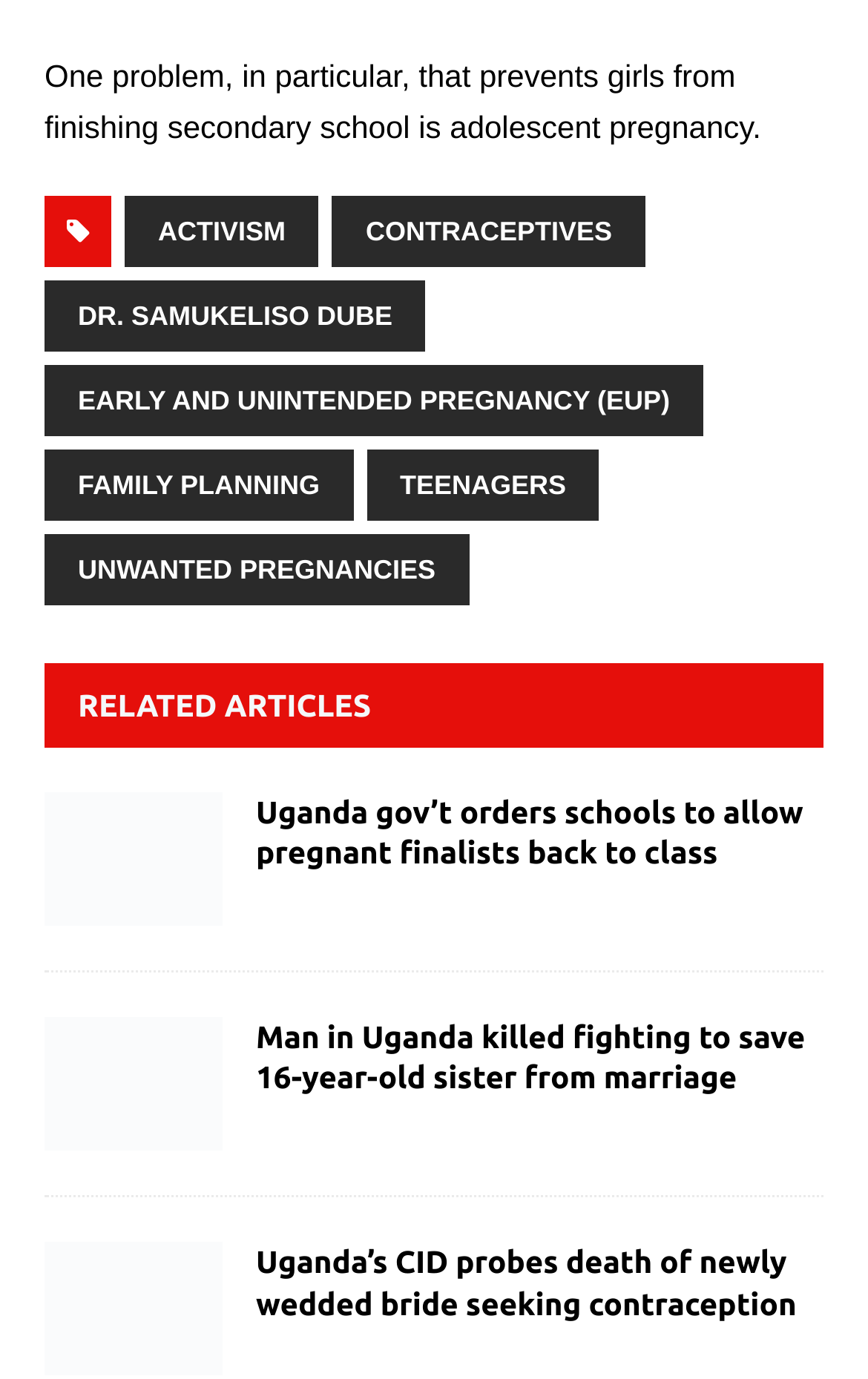Using the description: "Unwanted Pregnancies", determine the UI element's bounding box coordinates. Ensure the coordinates are in the format of four float numbers between 0 and 1, i.e., [left, top, right, bottom].

[0.051, 0.387, 0.54, 0.439]